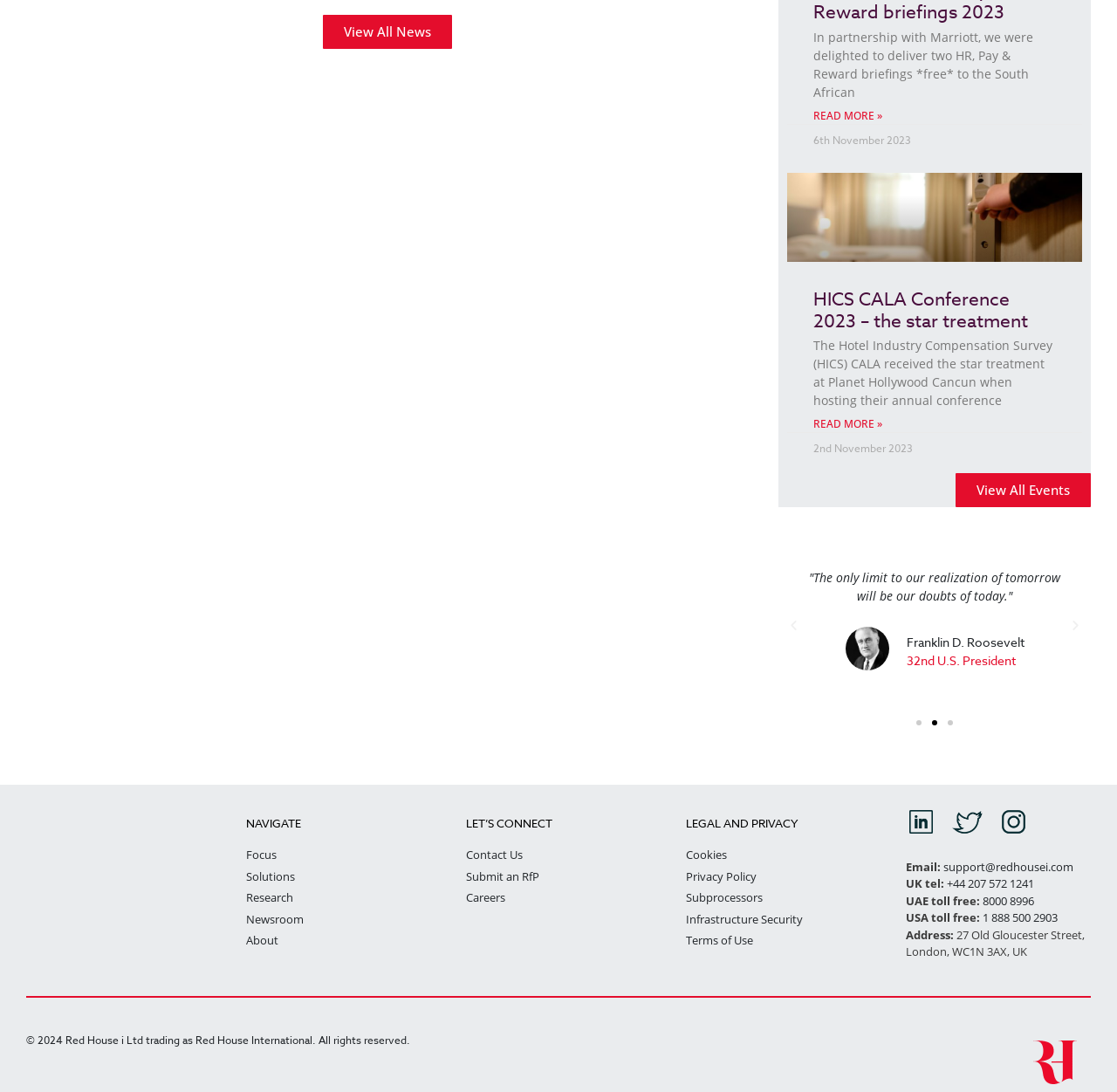Determine the coordinates of the bounding box that should be clicked to complete the instruction: "View all news". The coordinates should be represented by four float numbers between 0 and 1: [left, top, right, bottom].

[0.289, 0.013, 0.404, 0.044]